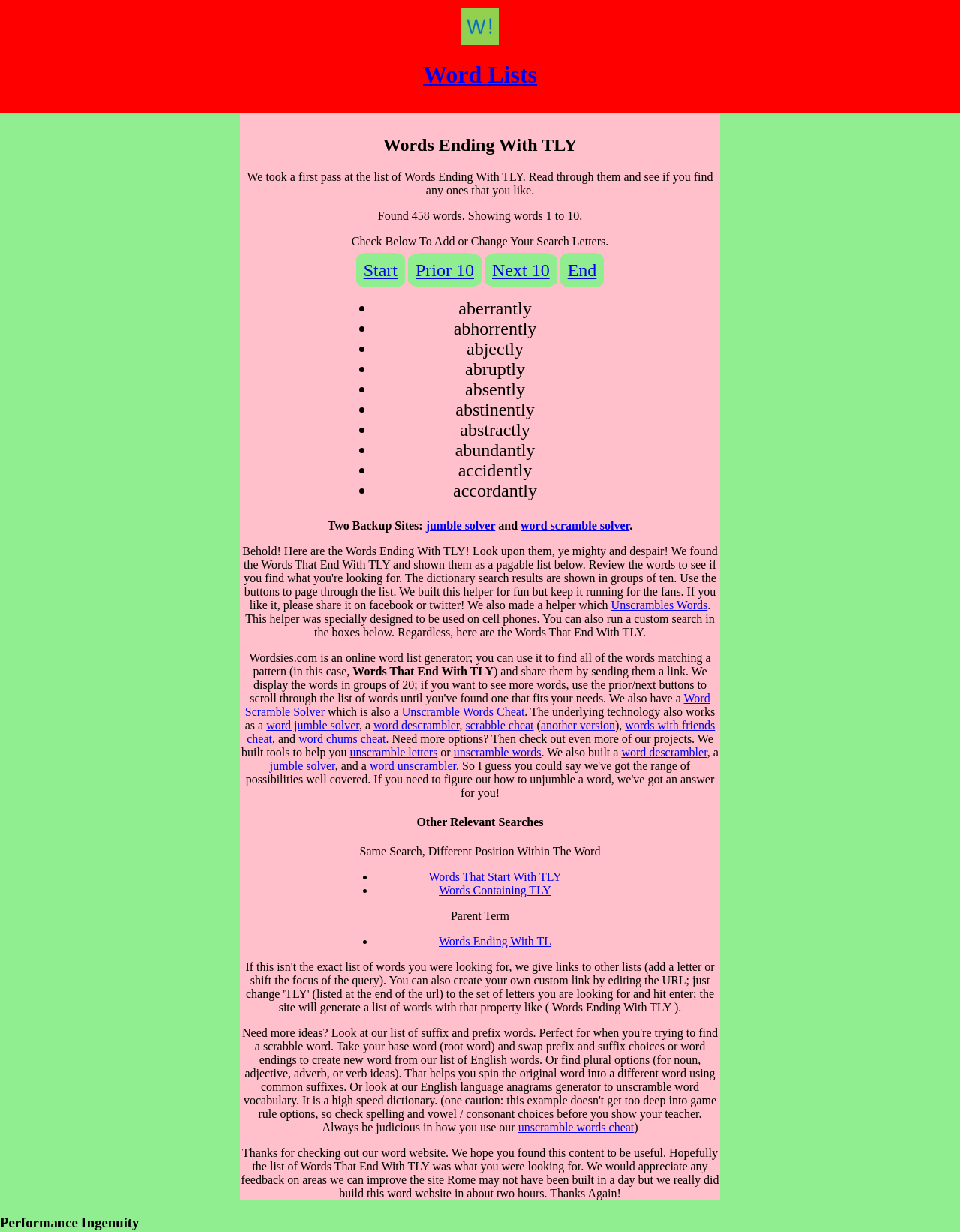Locate the bounding box coordinates of the area that needs to be clicked to fulfill the following instruction: "Click on the 'Word Scramble Solver' link". The coordinates should be in the format of four float numbers between 0 and 1, namely [left, top, right, bottom].

[0.255, 0.561, 0.74, 0.583]